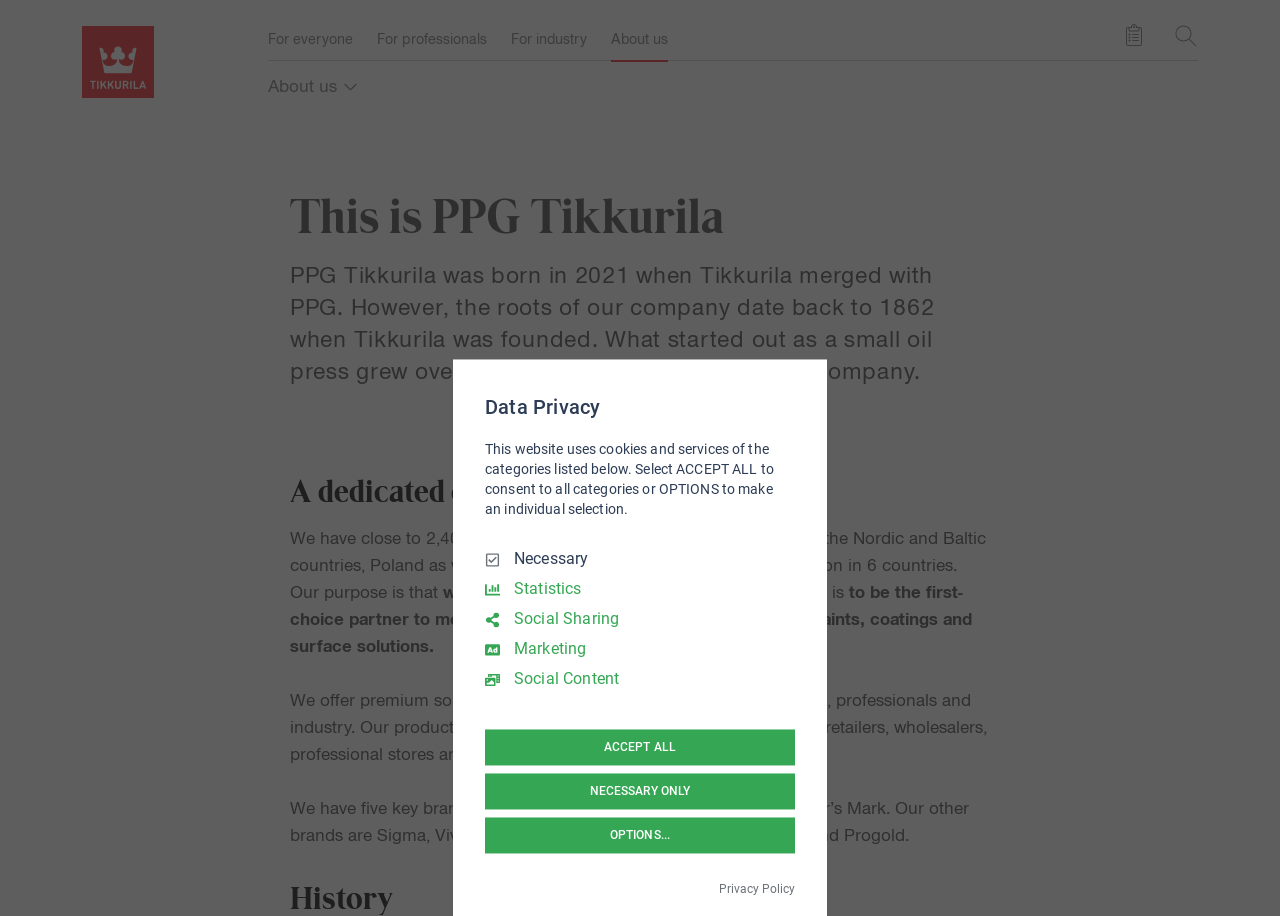How many countries does the company operate in?
Answer the question with as much detail as possible.

The number of countries is obtained from the StaticText 'We operate in 10 countries in the Nordic and Baltic countries, Poland as well as Kazakhstan and China.'